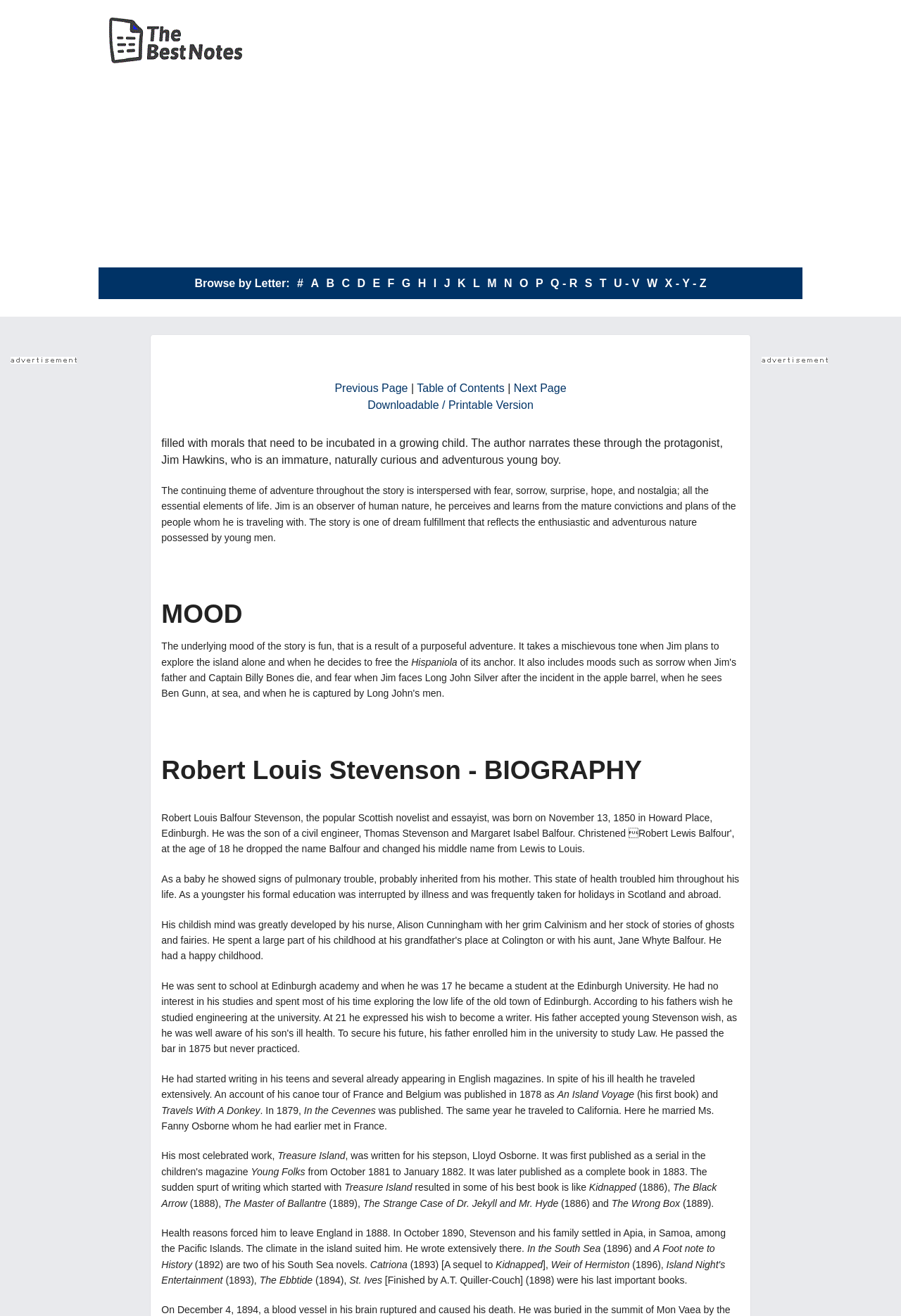Who is the author of Treasure Island?
Please provide an in-depth and detailed response to the question.

The author of Treasure Island is Robert Louis Stevenson, which is mentioned in the biography section of the webpage, specifically in the sentence 'His most celebrated work, Treasure Island, was published in 1883.'